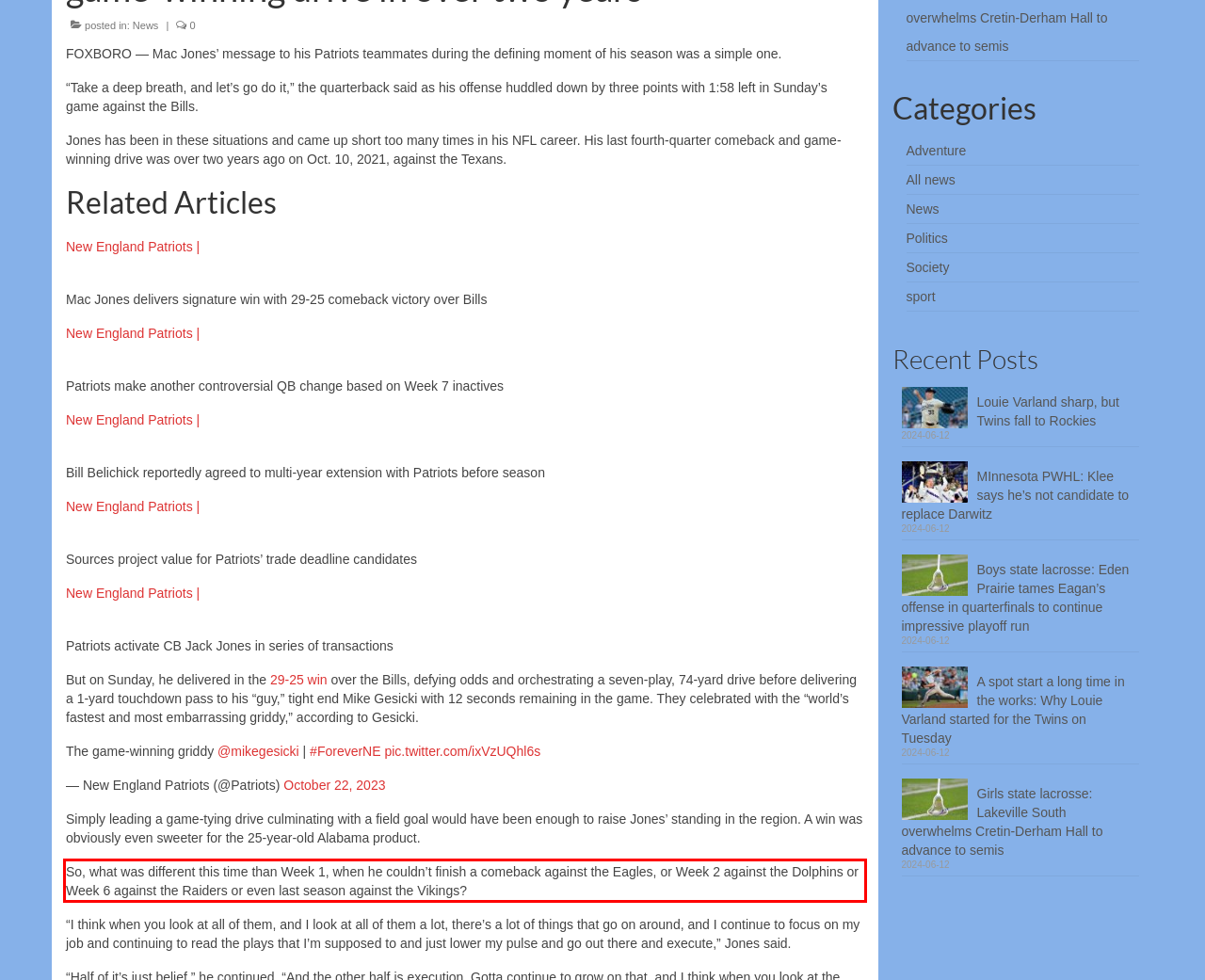Given a webpage screenshot, identify the text inside the red bounding box using OCR and extract it.

So, what was different this time than Week 1, when he couldn’t finish a comeback against the Eagles, or Week 2 against the Dolphins or Week 6 against the Raiders or even last season against the Vikings?